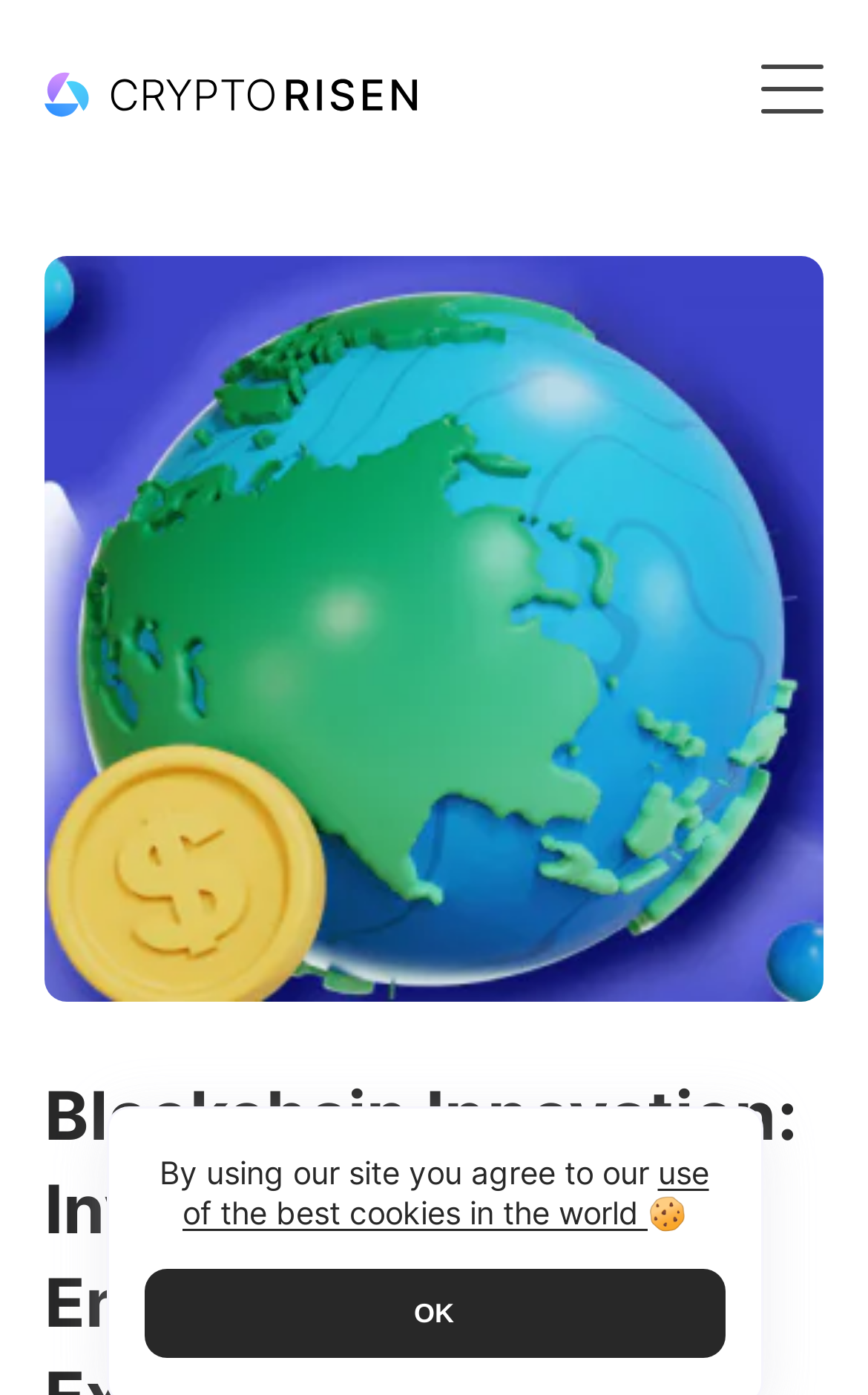Given the webpage screenshot, identify the bounding box of the UI element that matches this description: "name="s" placeholder="I’m looking for..."".

[0.051, 0.113, 0.846, 0.172]